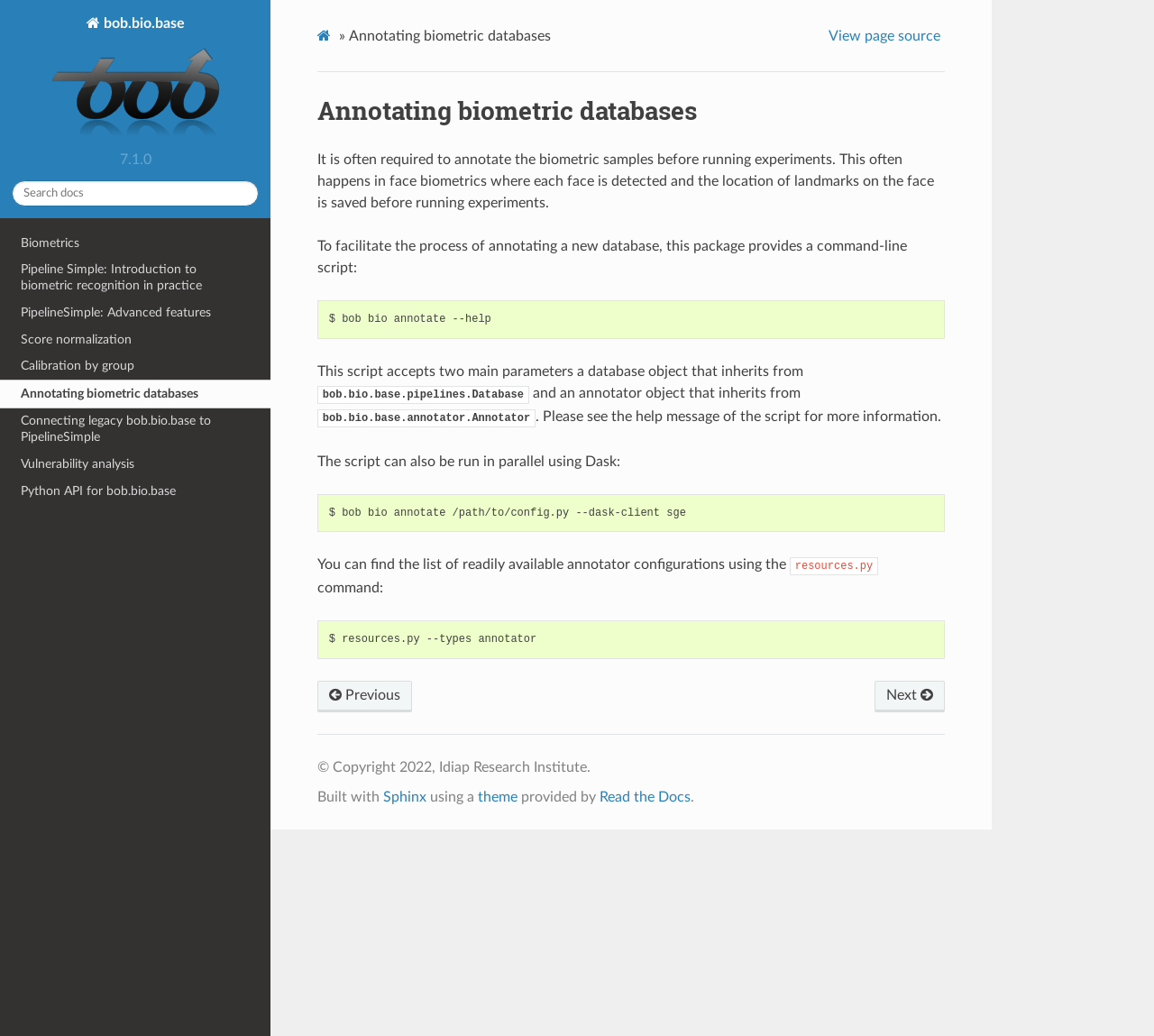Identify the bounding box coordinates of the area you need to click to perform the following instruction: "View page source".

[0.718, 0.023, 0.819, 0.048]